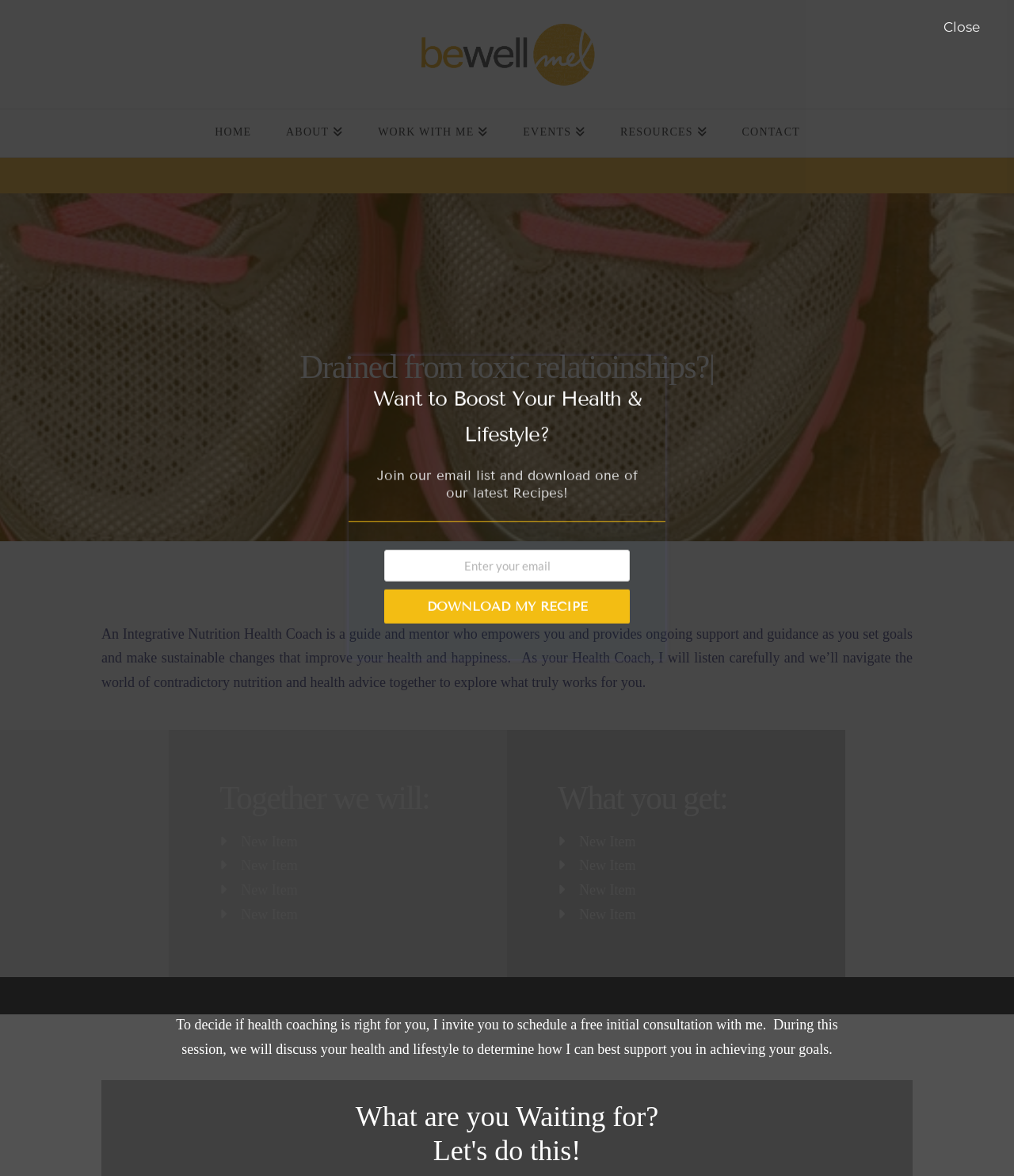Please indicate the bounding box coordinates for the clickable area to complete the following task: "Click DOWNLOAD MY RECIPE". The coordinates should be specified as four float numbers between 0 and 1, i.e., [left, top, right, bottom].

[0.421, 0.509, 0.579, 0.522]